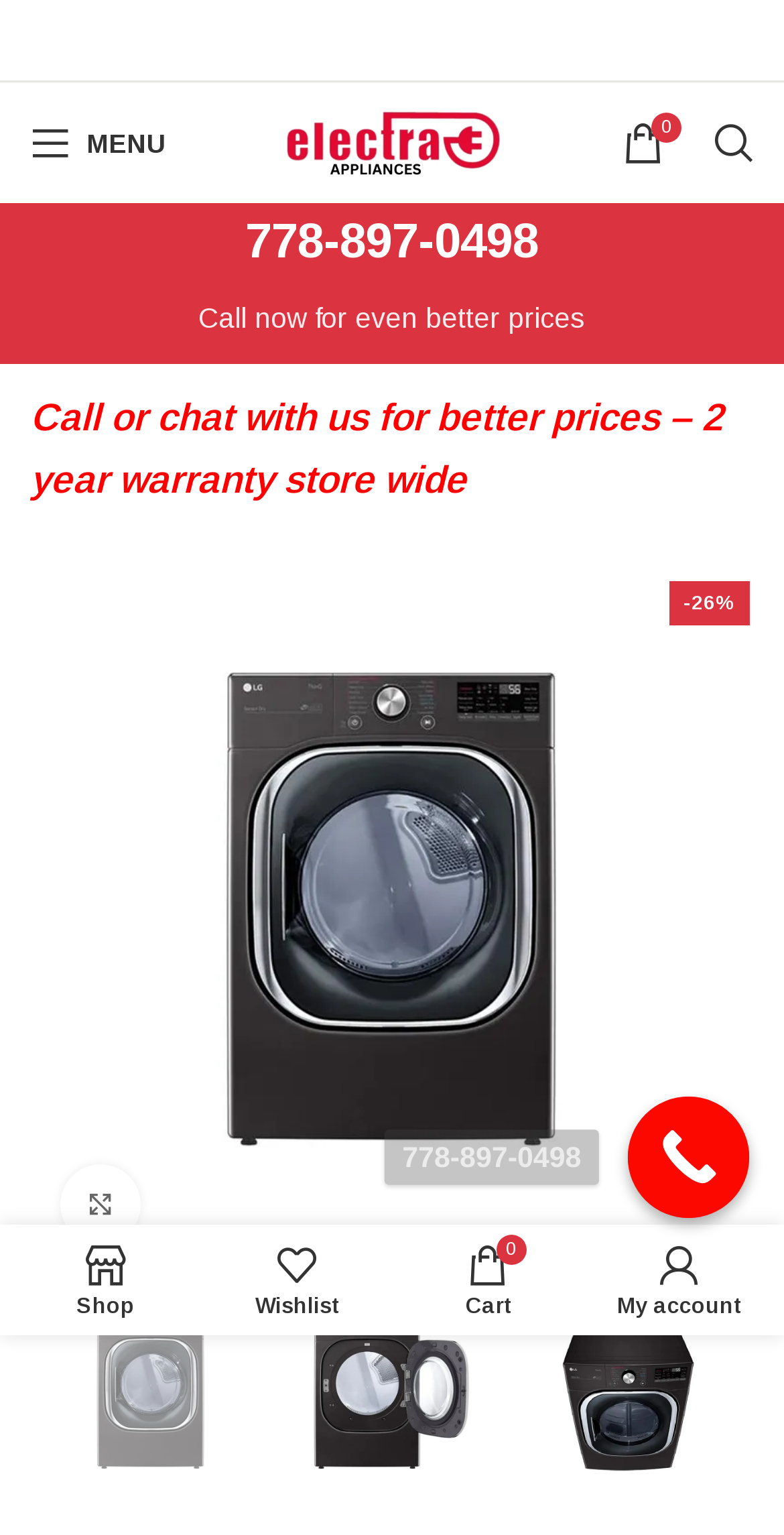Determine the main headline from the webpage and extract its text.

LG Black Steel Electric Front Load Steam Dryer (7.4 Cu.Ft) – DLEX4500B